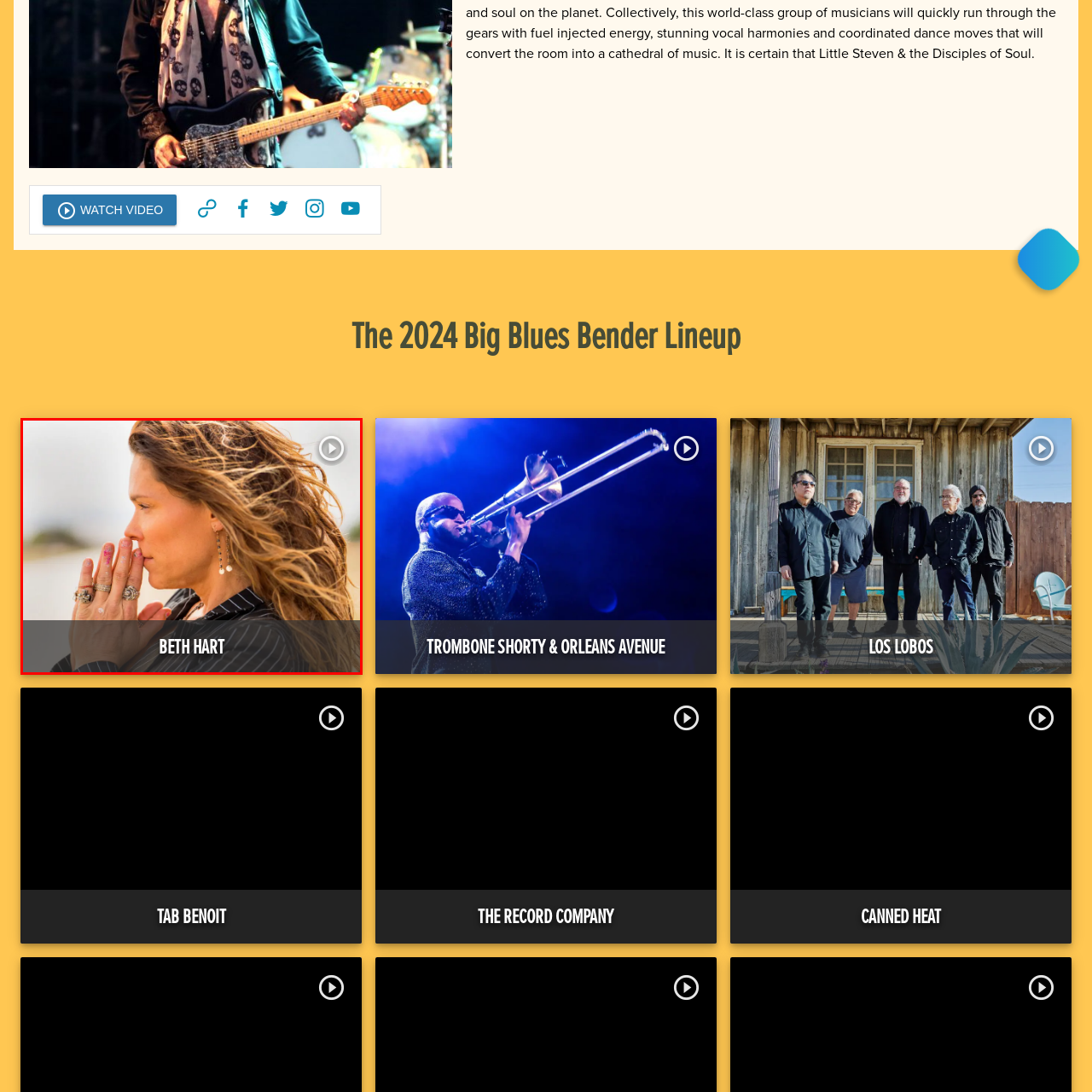Refer to the image enclosed in the red bounding box, then answer the following question in a single word or phrase: Is Beth Hart's hair curly?

No